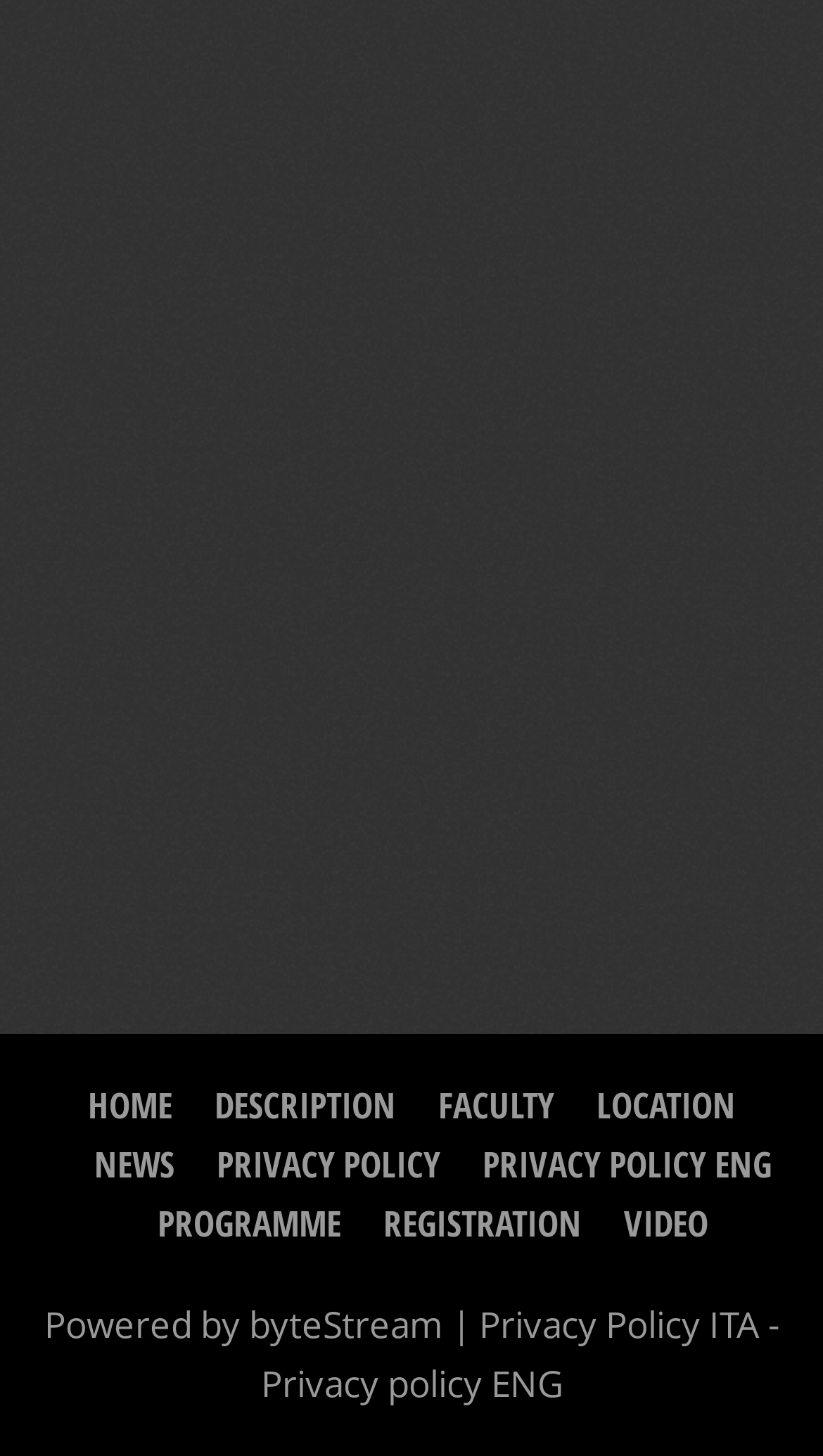Locate the bounding box of the user interface element based on this description: "(619) 239-2245".

None